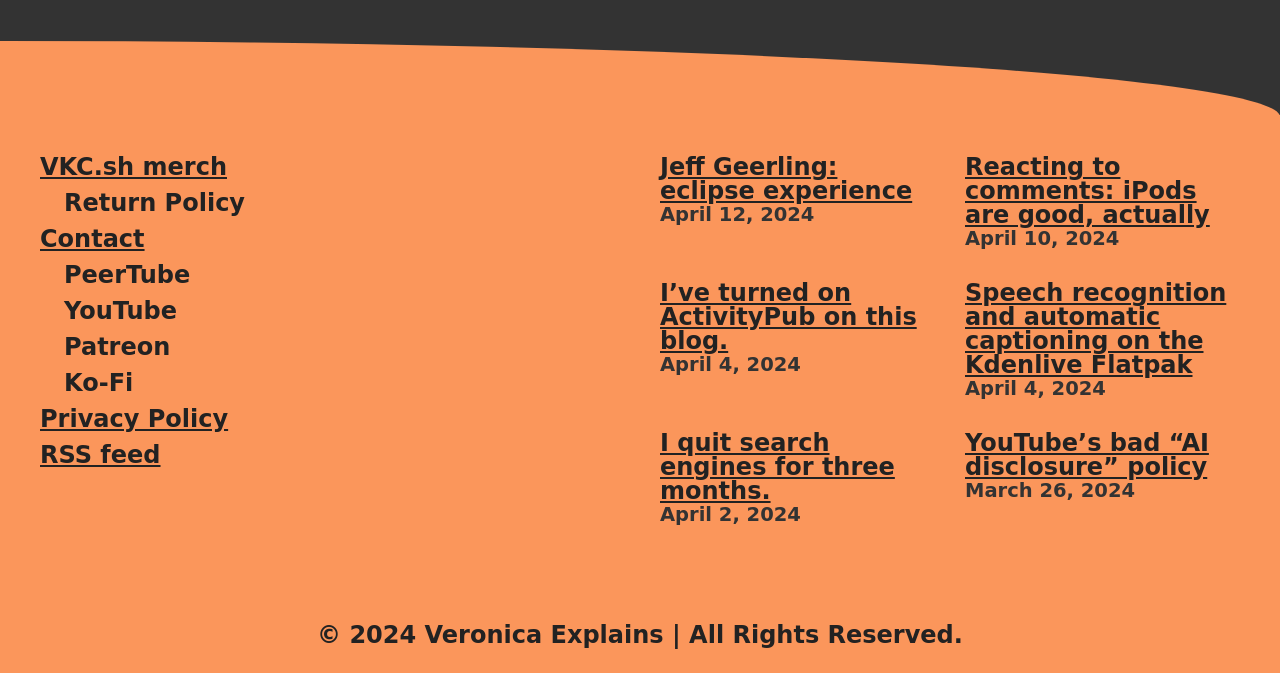Determine the bounding box coordinates of the clickable region to execute the instruction: "Watch videos on PeerTube". The coordinates should be four float numbers between 0 and 1, denoted as [left, top, right, bottom].

[0.05, 0.388, 0.149, 0.43]